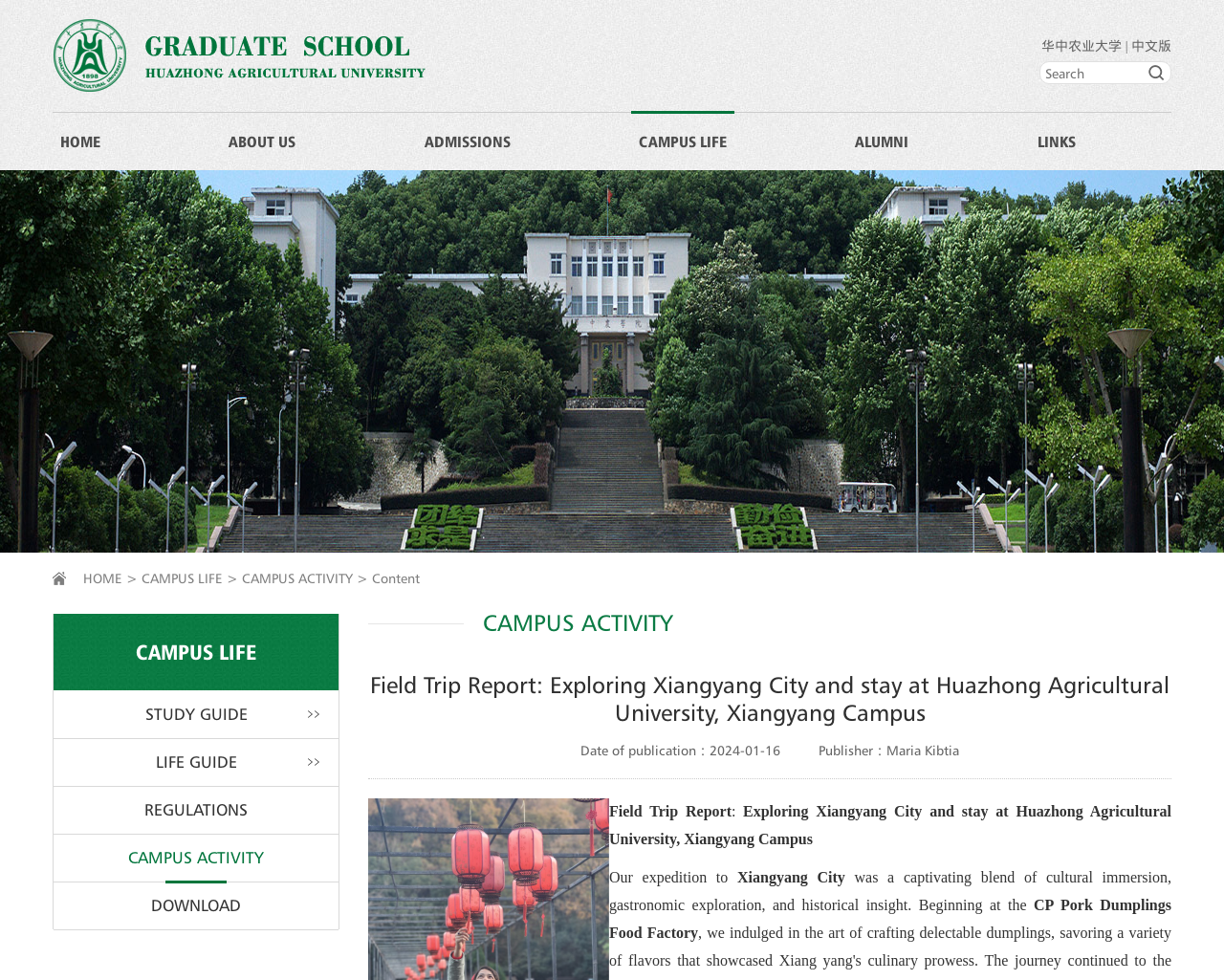Answer the following in one word or a short phrase: 
What are the three aspects of the expedition to Xiangyang City?

cultural immersion, gastronomic exploration, and historical insight